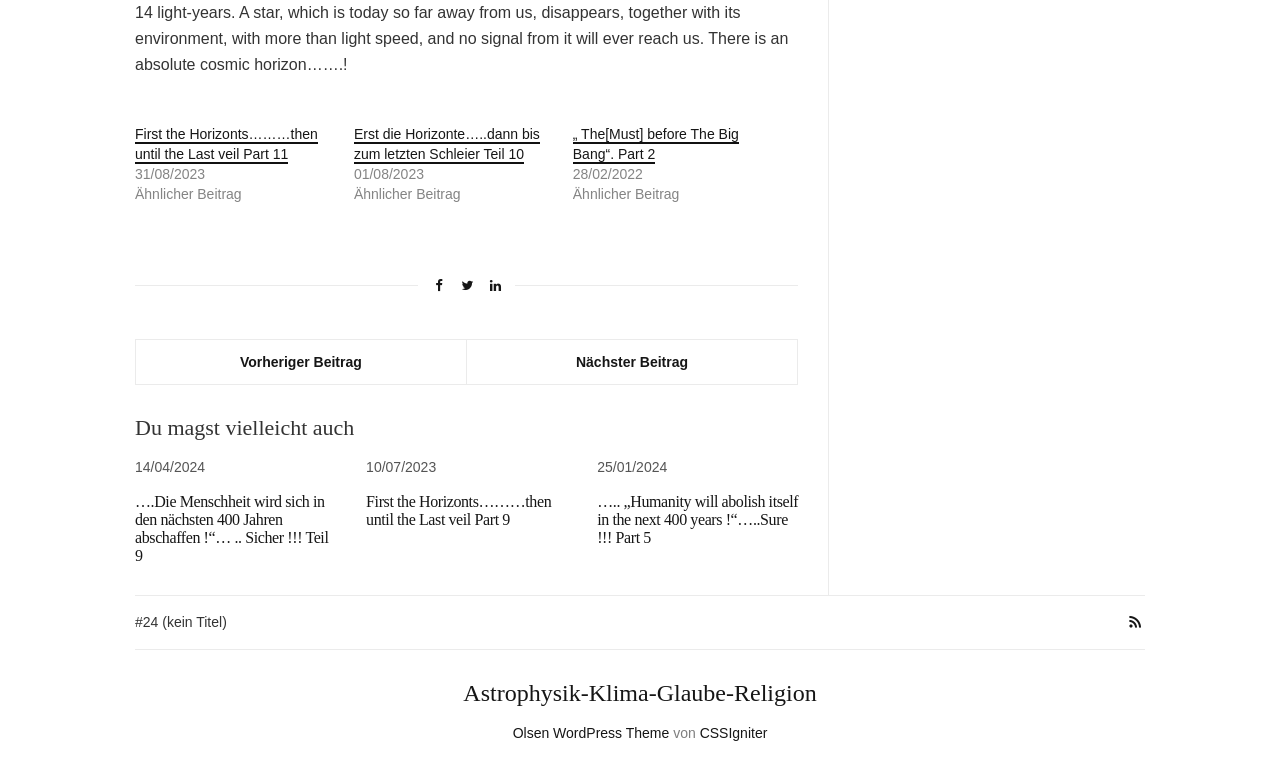What is the function of the icons with codes , , and ?
Give a comprehensive and detailed explanation for the question.

The icons with codes , , and  are links, but their functions are not explicitly stated on the webpage. They might be related to social media or other external services.